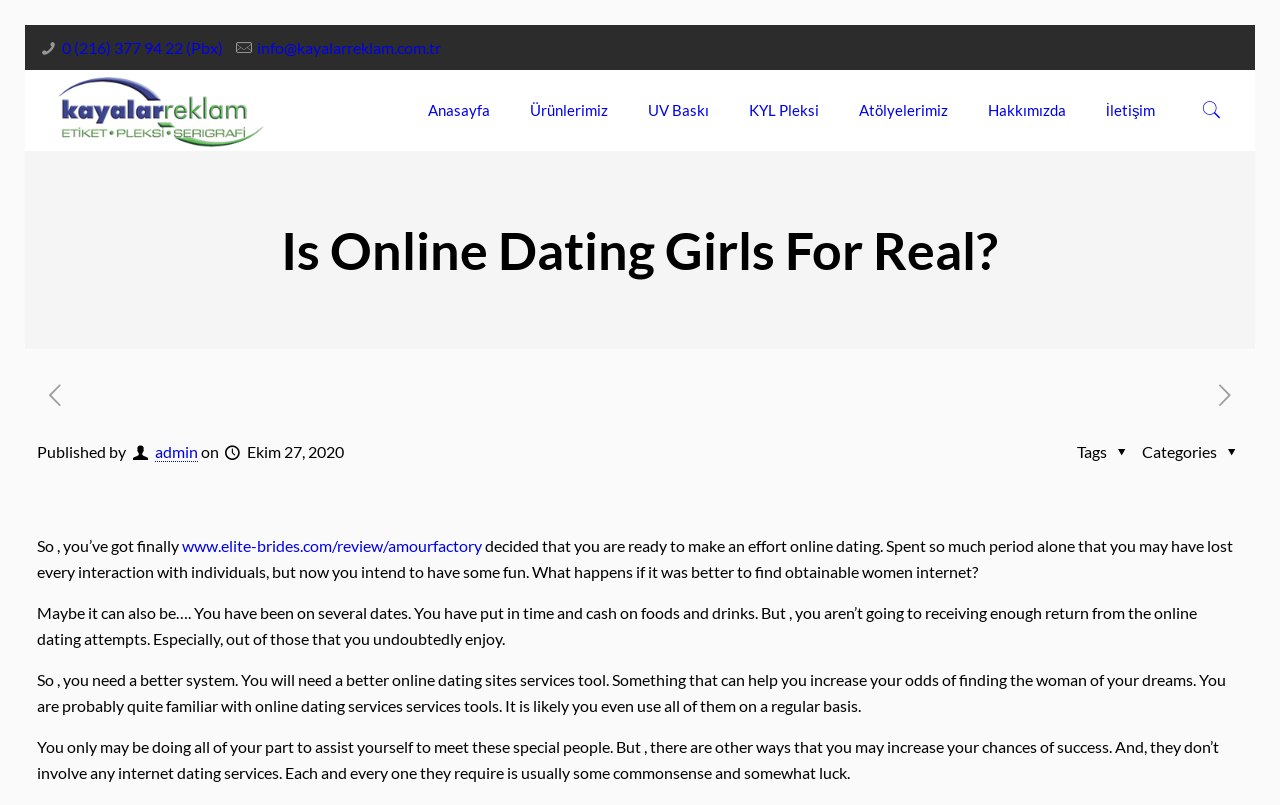Find and provide the bounding box coordinates for the UI element described with: "Anasayfa".

[0.319, 0.087, 0.398, 0.186]